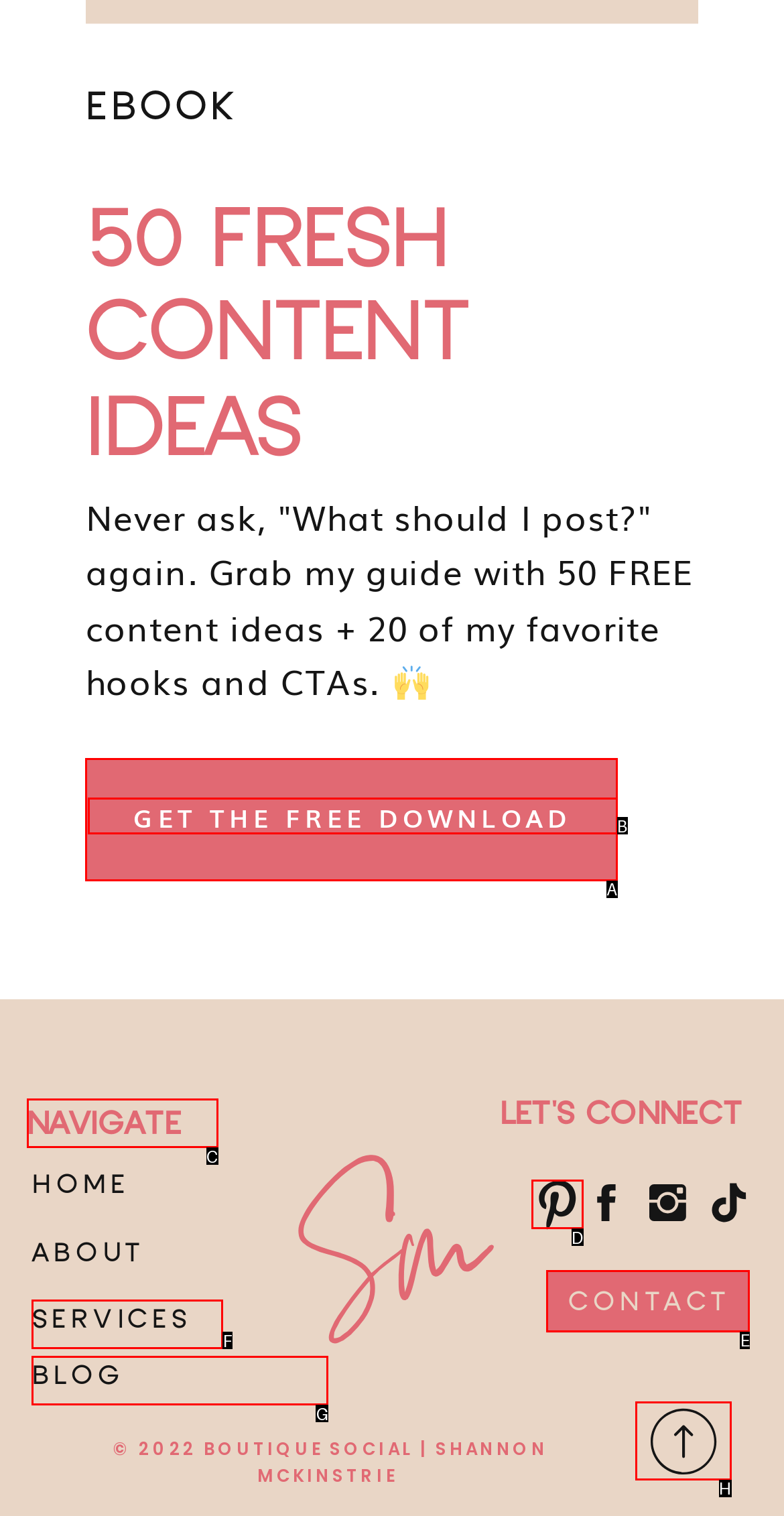Find the HTML element that matches the description: blog. Answer using the letter of the best match from the available choices.

G